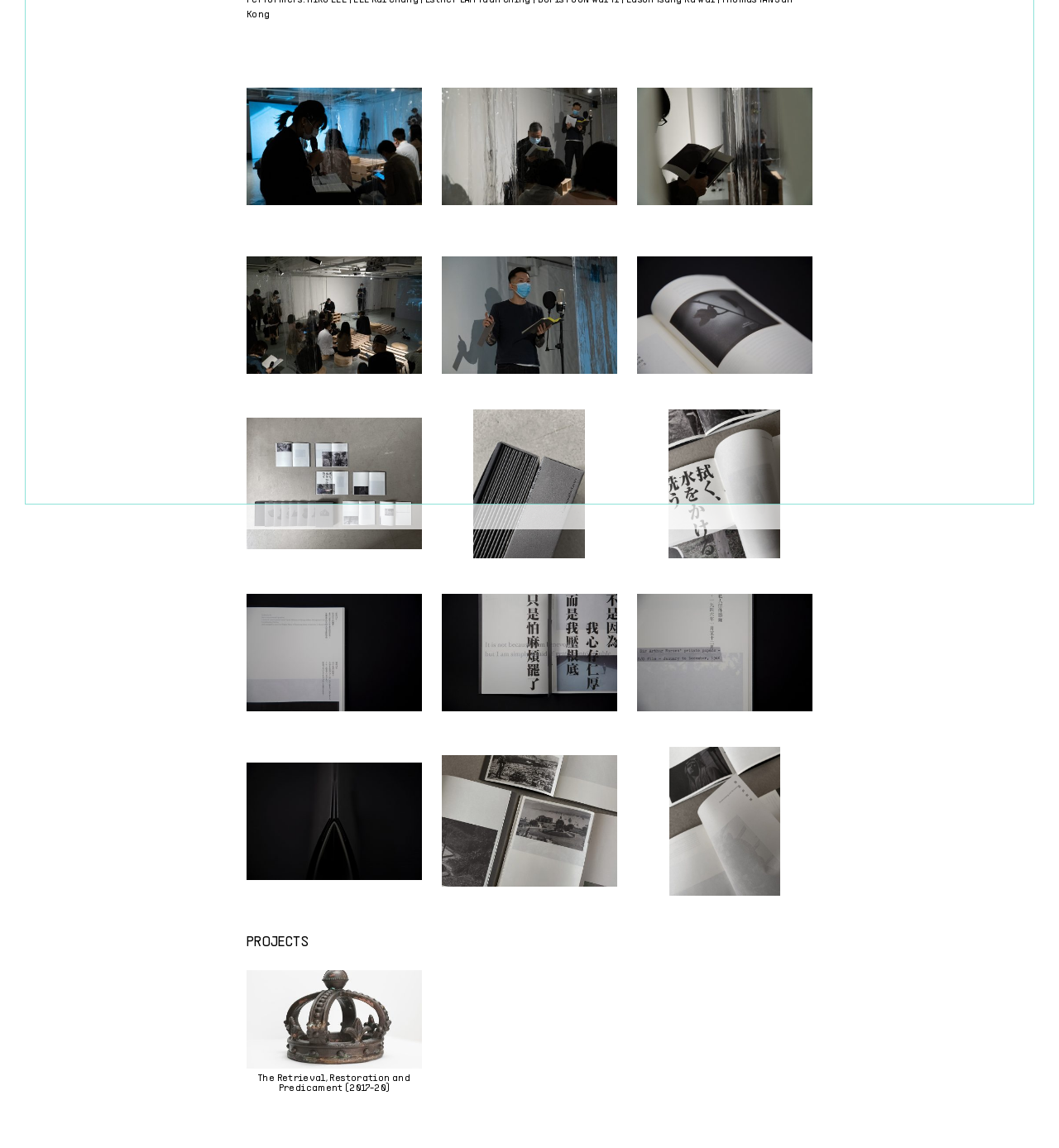Extract the bounding box coordinates of the UI element described by: "The Copies (2016)". The coordinates should include four float numbers ranging from 0 to 1, e.g., [left, top, right, bottom].

[0.267, 0.19, 0.425, 0.207]